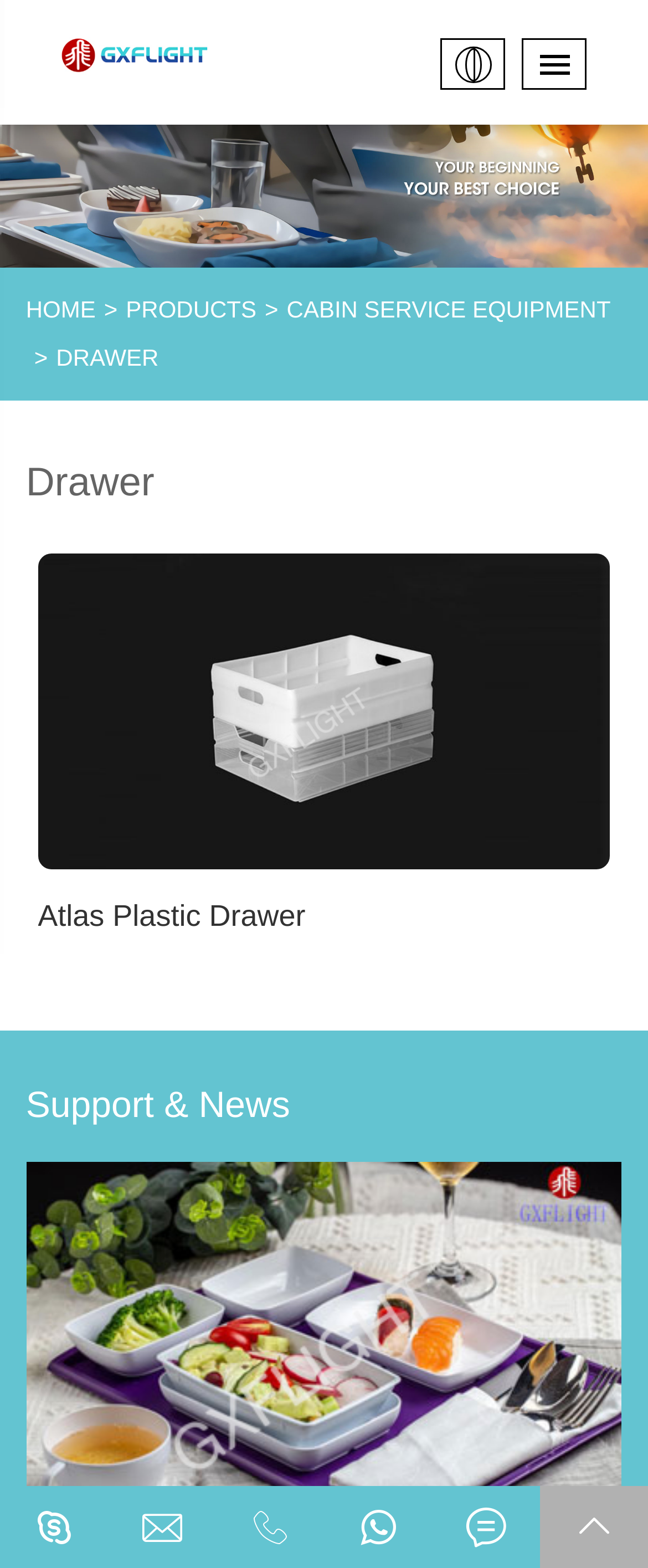Find the bounding box coordinates of the element I should click to carry out the following instruction: "Read What's Inside the Business Class Air Travel Amenity Kit".

[0.04, 0.445, 0.96, 0.7]